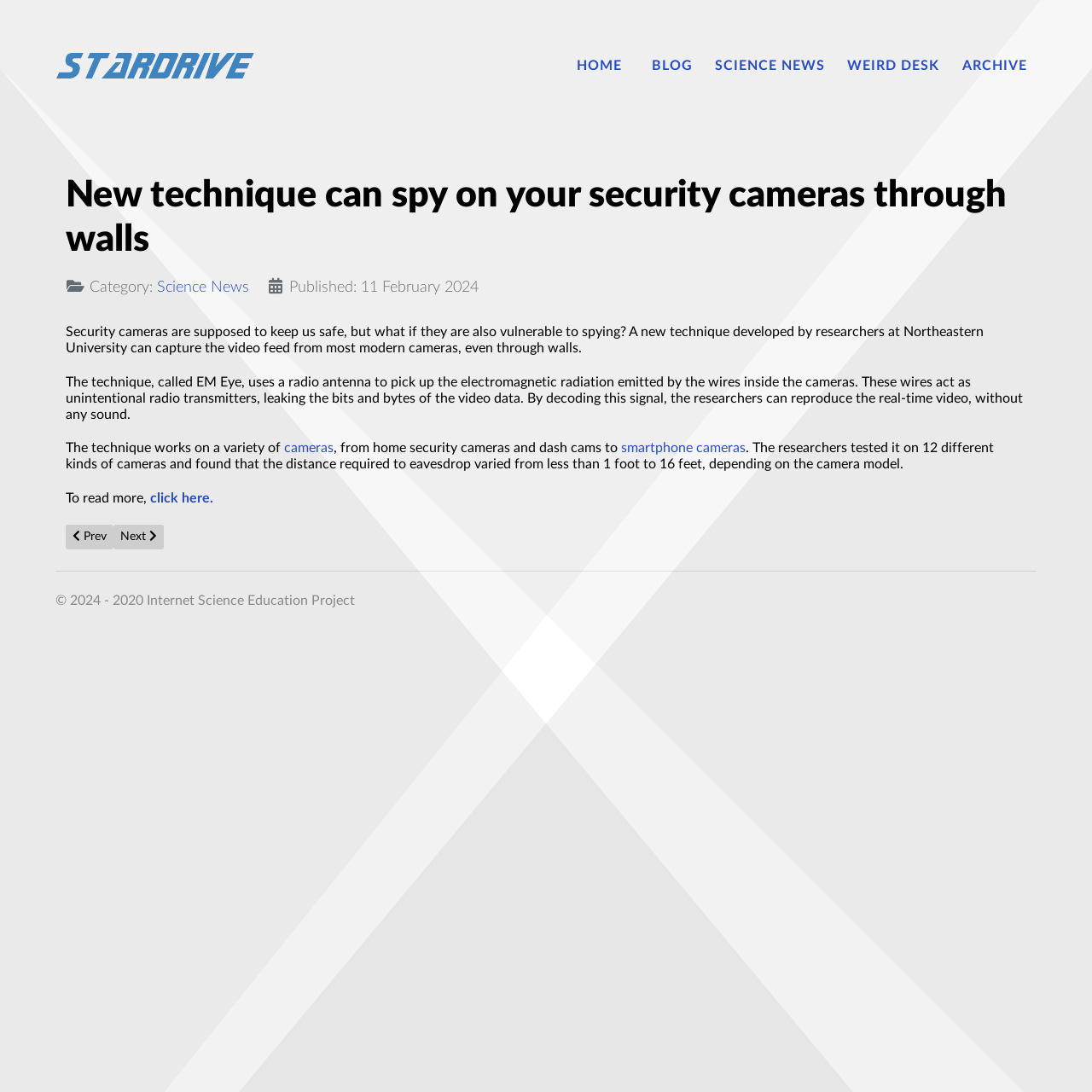What is the topic of the previous article?
Look at the image and answer the question with a single word or phrase.

Tapping Into Earth's Natural Hydrogen Sources